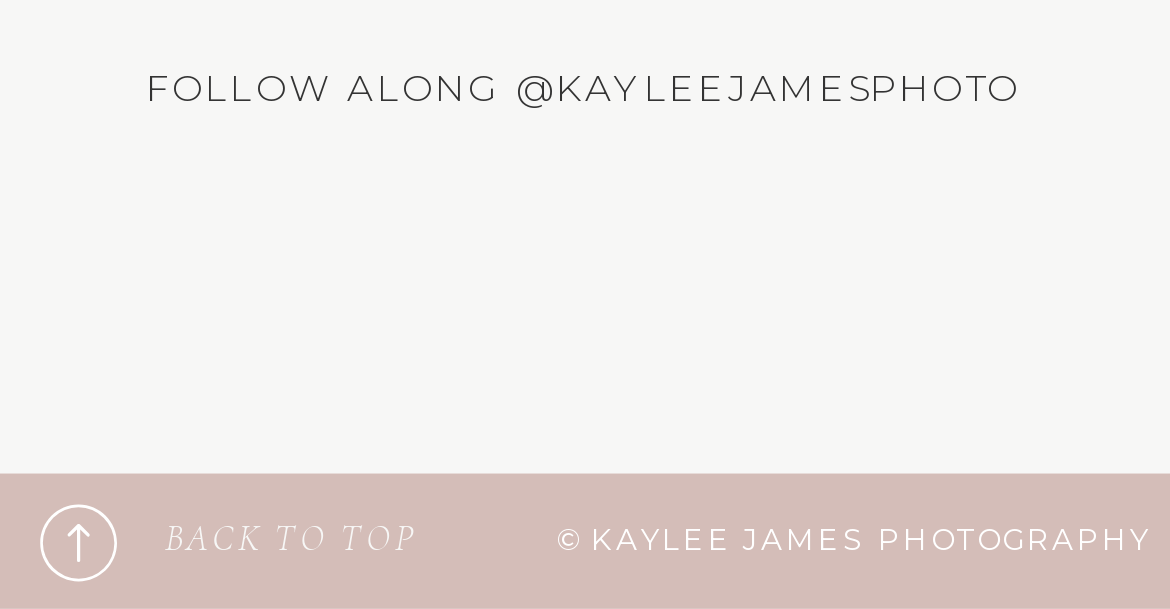How many photo albums are shared on the webpage?
Using the image, elaborate on the answer with as much detail as possible.

There are four links on the webpage that share photo albums, each with a different description and image. These links are arranged in a carousel format, suggesting that there are four separate albums being shared.